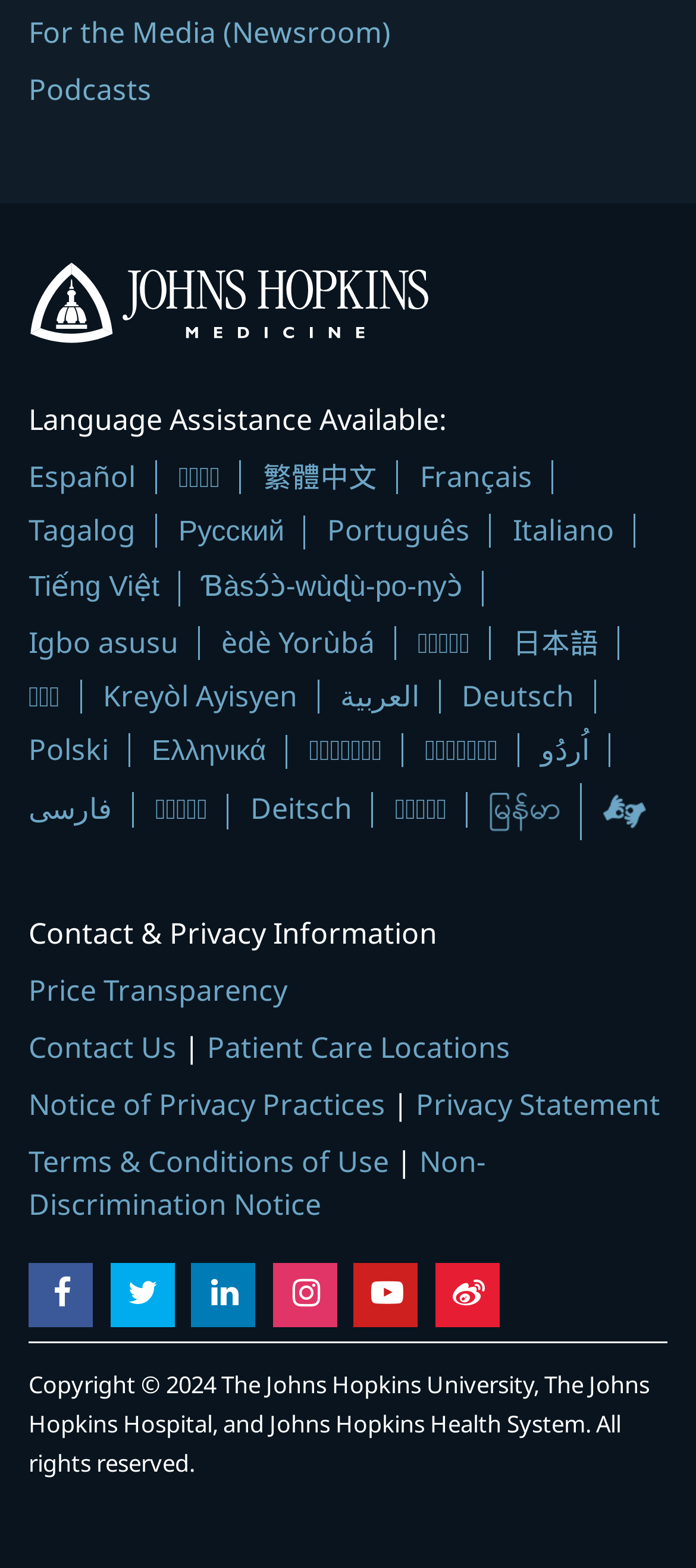Identify the bounding box of the UI element that matches this description: "Notice of Privacy Practices".

[0.041, 0.692, 0.554, 0.717]